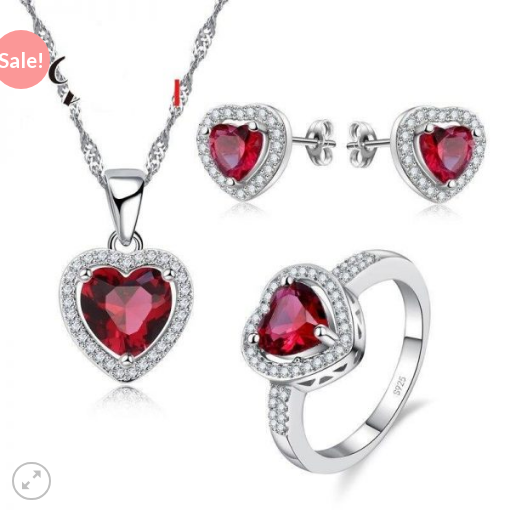What is the color of the crystals?
Provide an in-depth and detailed answer to the question.

The caption describes the crystals as 'vibrant red crystals', which clearly indicates that the color of the crystals is red.